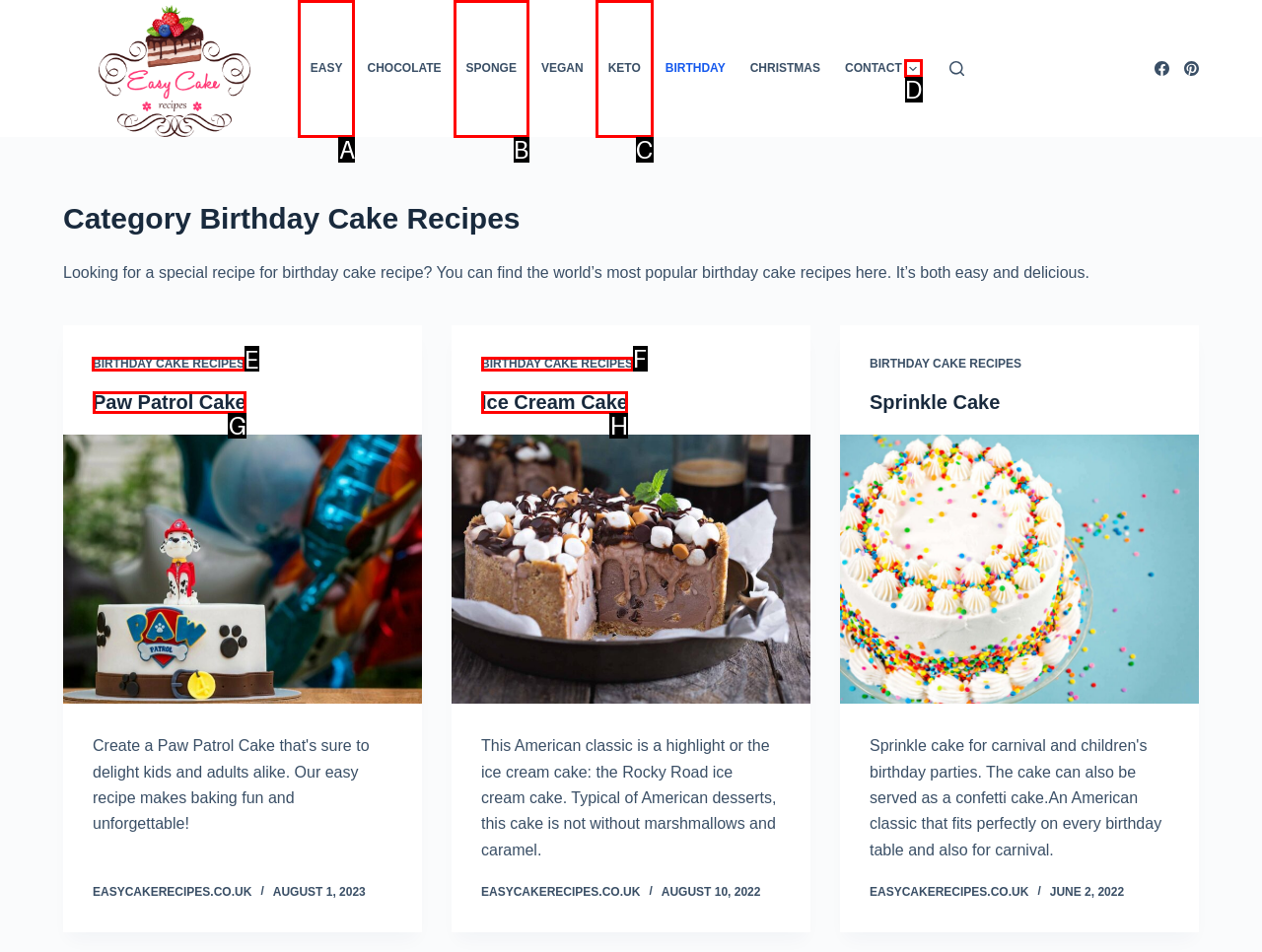Choose the correct UI element to click for this task: Explore the 'BIRTHDAY CAKE RECIPES' category Answer using the letter from the given choices.

E